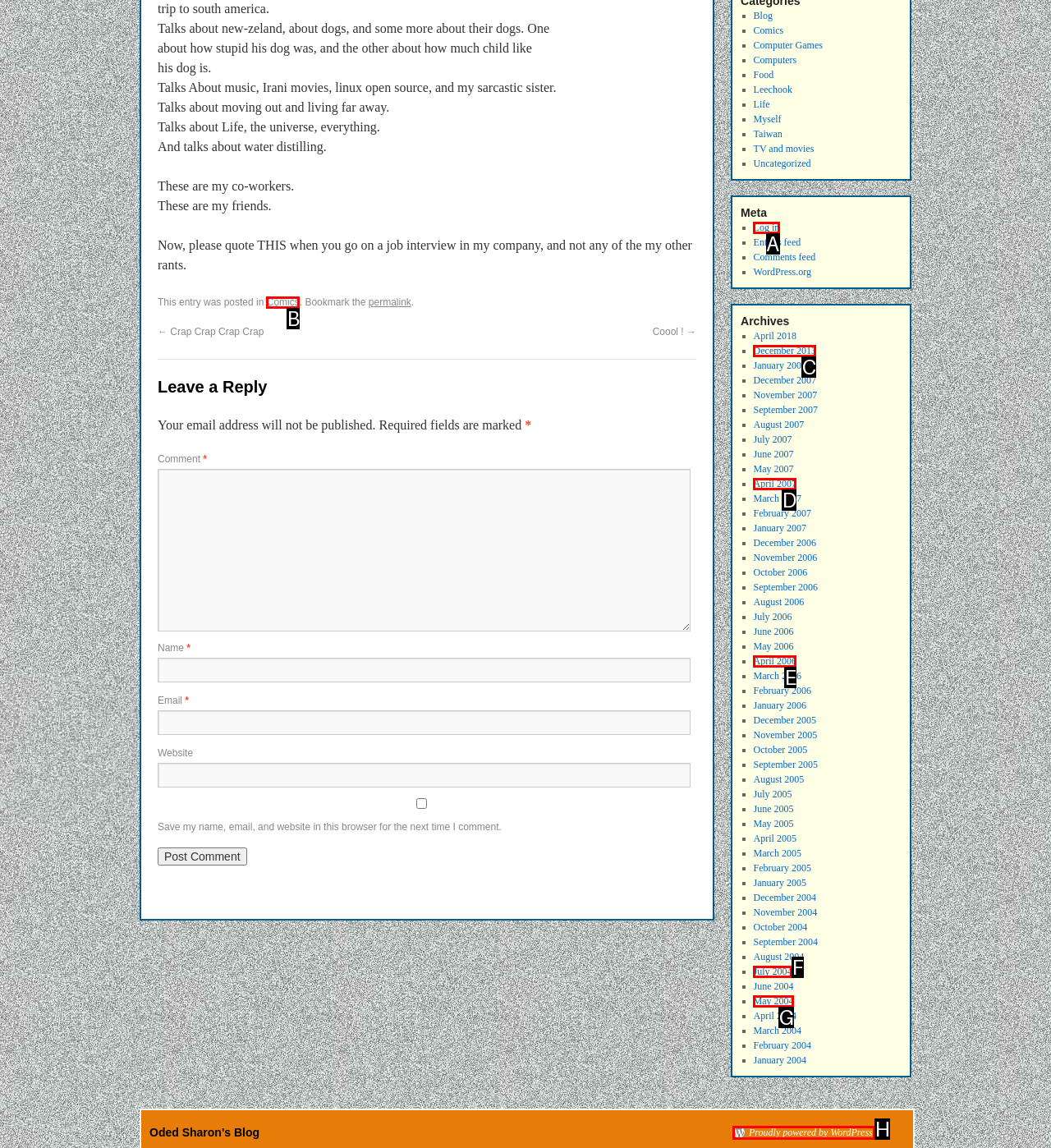Find the option that aligns with: Log in
Provide the letter of the corresponding option.

A